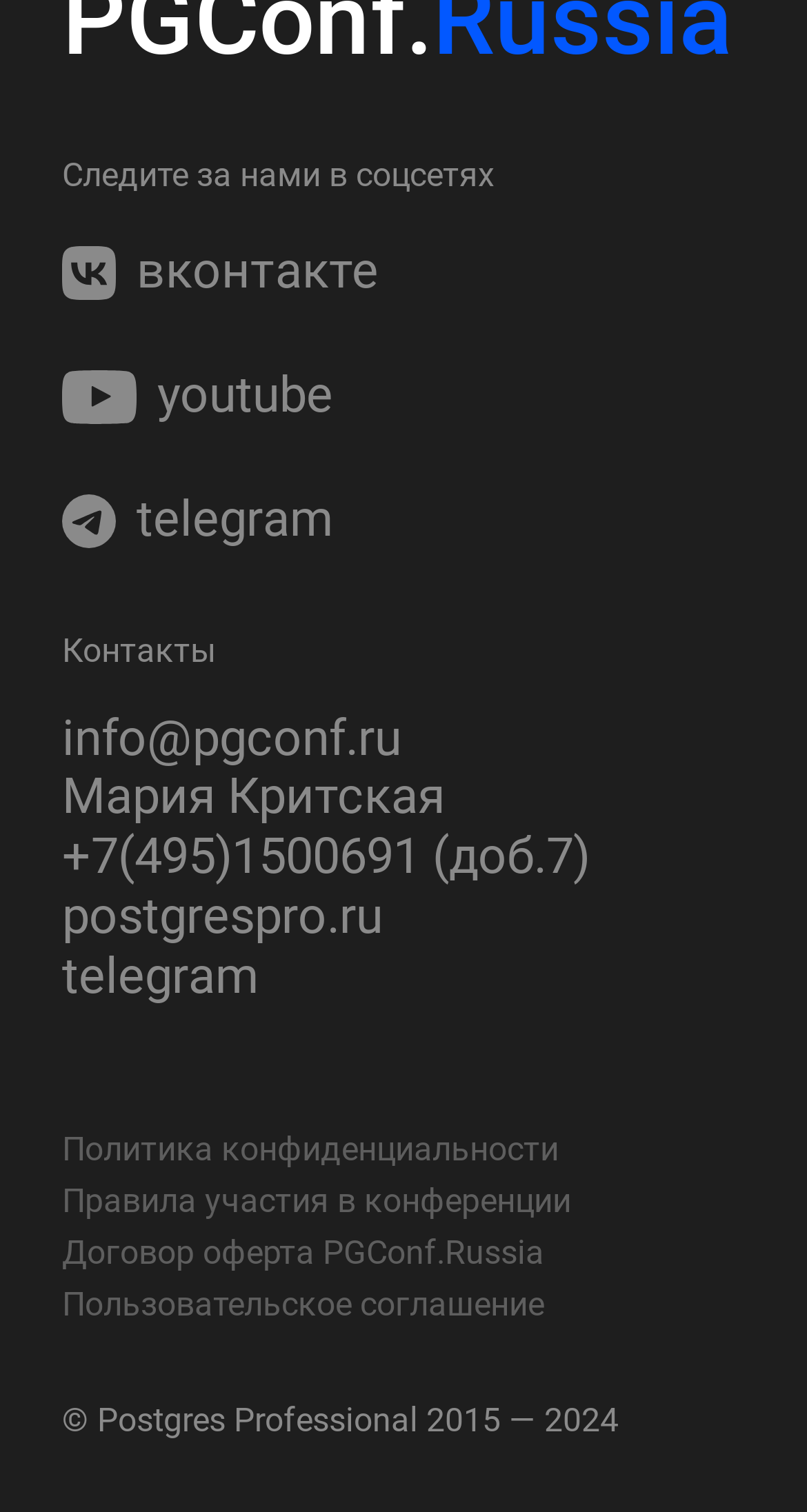Extract the bounding box coordinates for the described element: "telegram". The coordinates should be represented as four float numbers between 0 and 1: [left, top, right, bottom].

[0.169, 0.318, 0.413, 0.367]